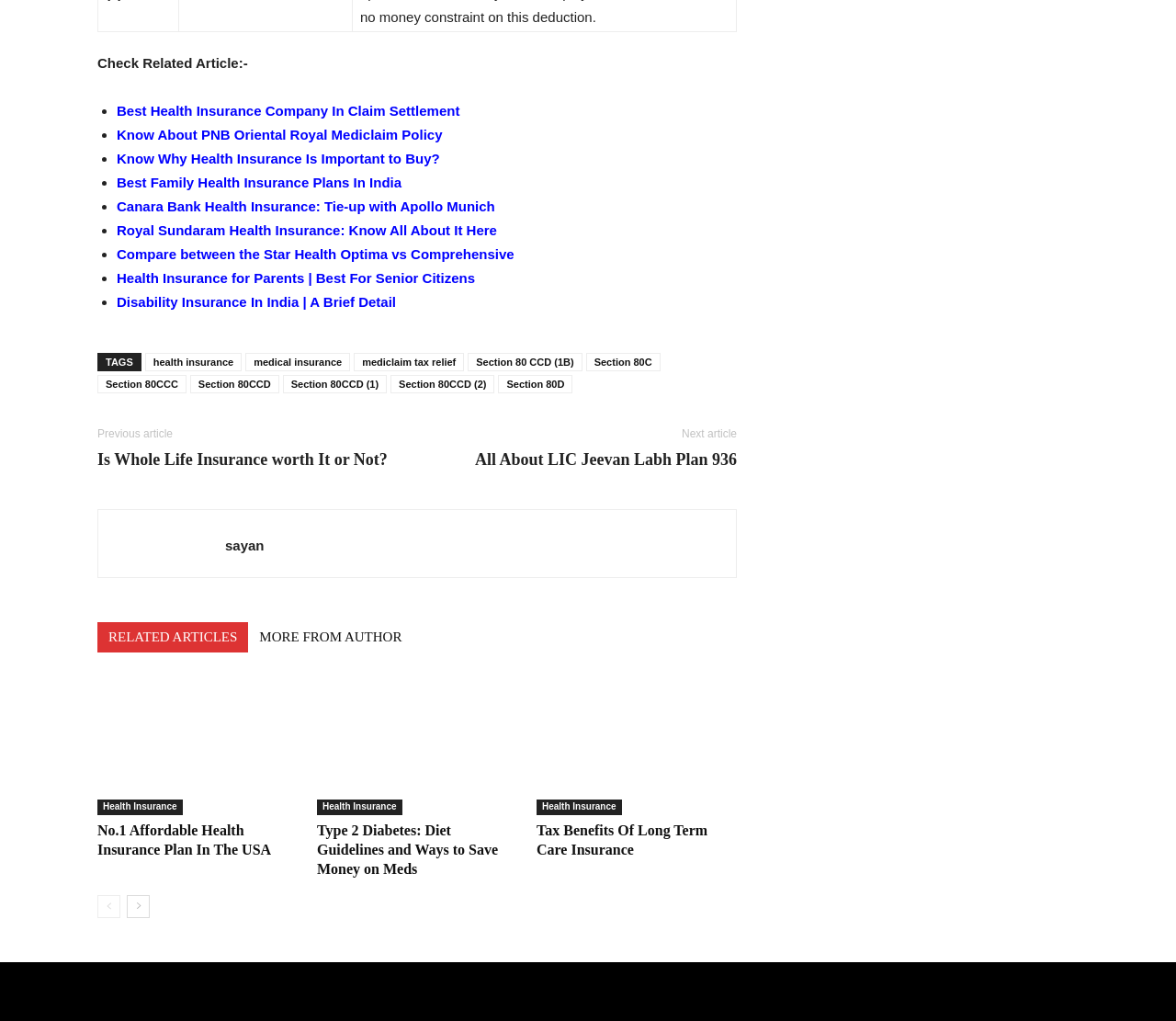What is the category of the articles listed?
Provide an in-depth and detailed explanation in response to the question.

Based on the links and headings on the webpage, it appears that the articles listed are related to health insurance, including topics such as claim settlement, policy details, and tax benefits.